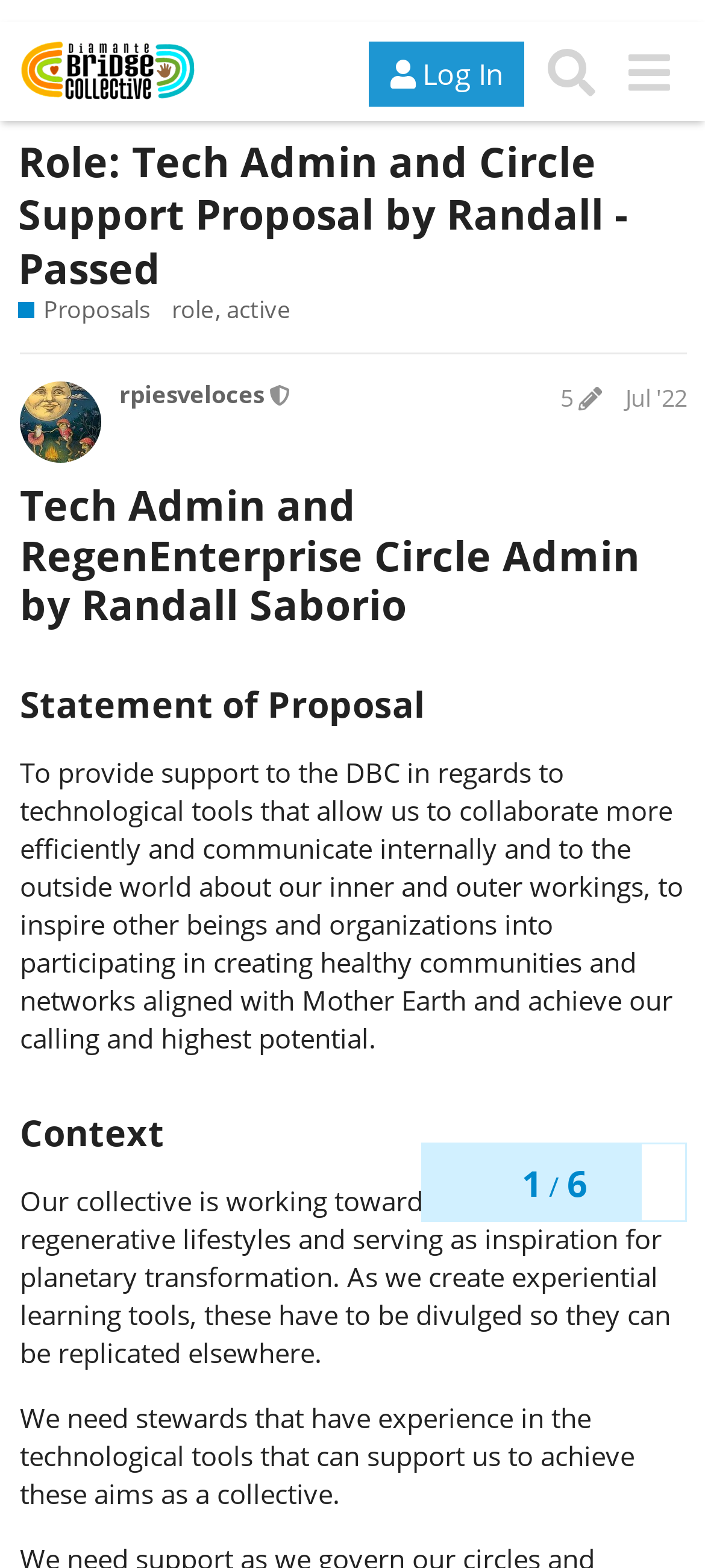Identify and extract the main heading of the webpage.

Role: Tech Admin and Circle Support Proposal by Randall - Passed